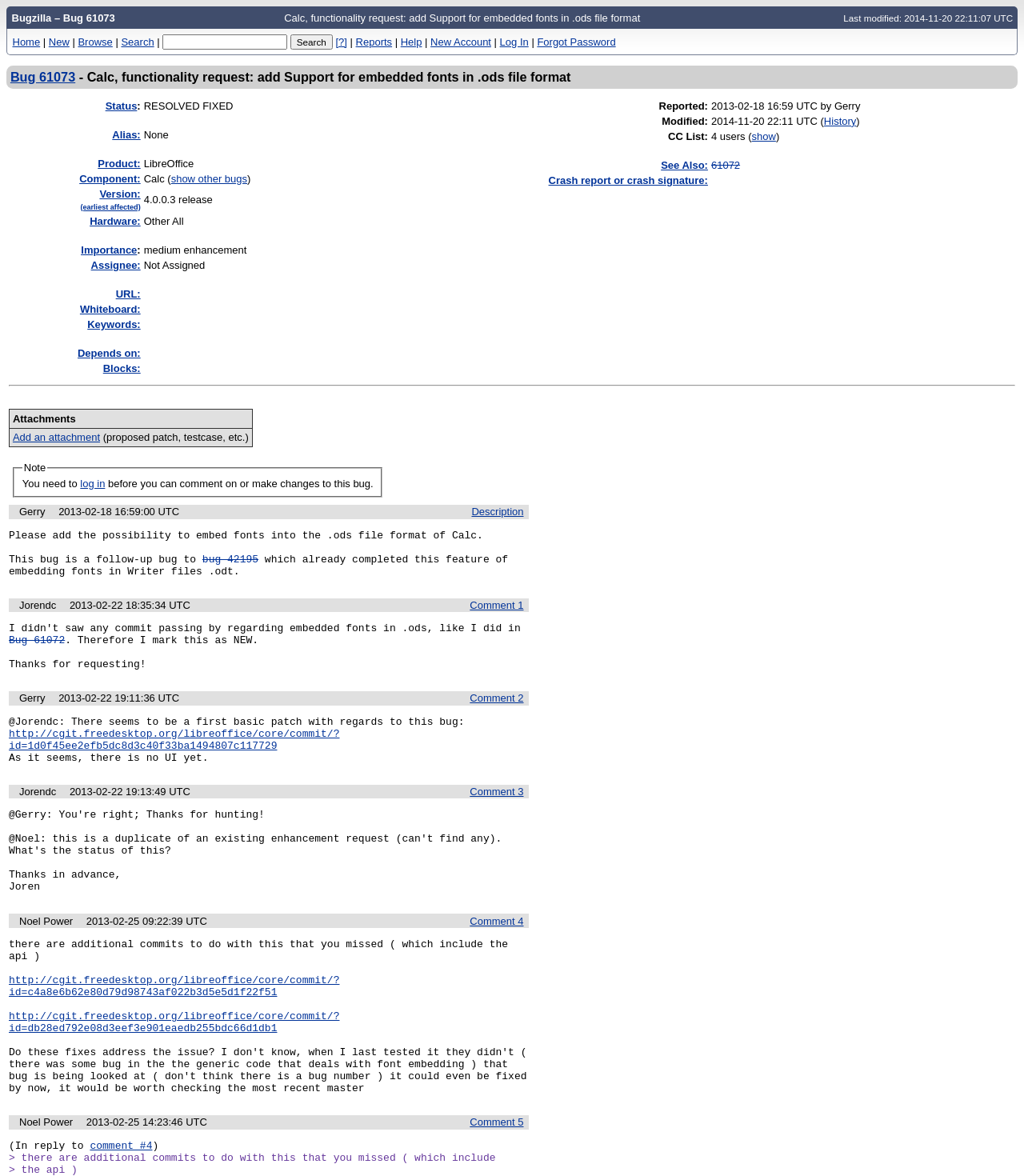Please identify the bounding box coordinates of the area I need to click to accomplish the following instruction: "Search for a bug".

[0.159, 0.029, 0.281, 0.042]